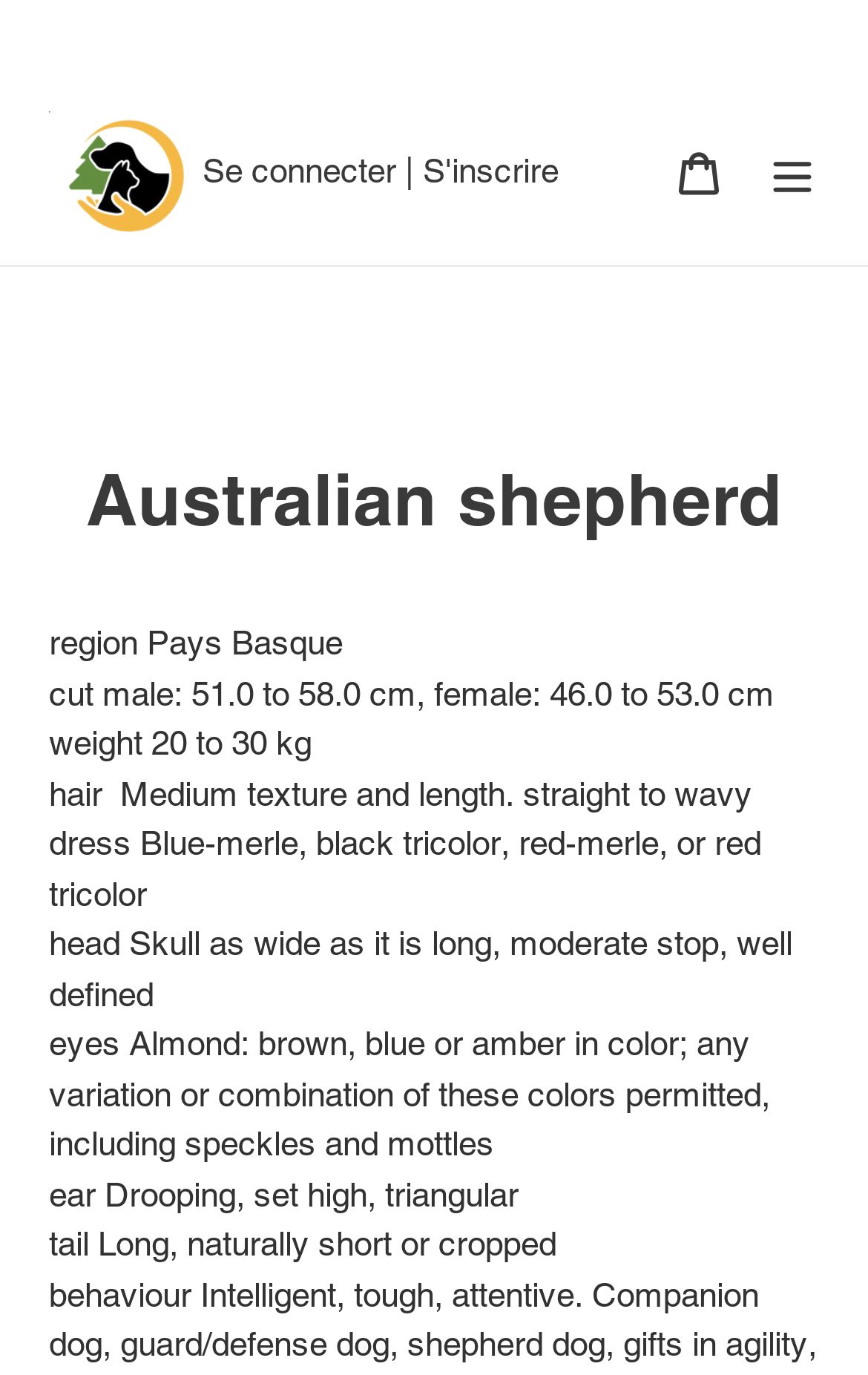What is the shape of the Australian Shepherd's skull?
Using the image, give a concise answer in the form of a single word or short phrase.

As wide as it is long